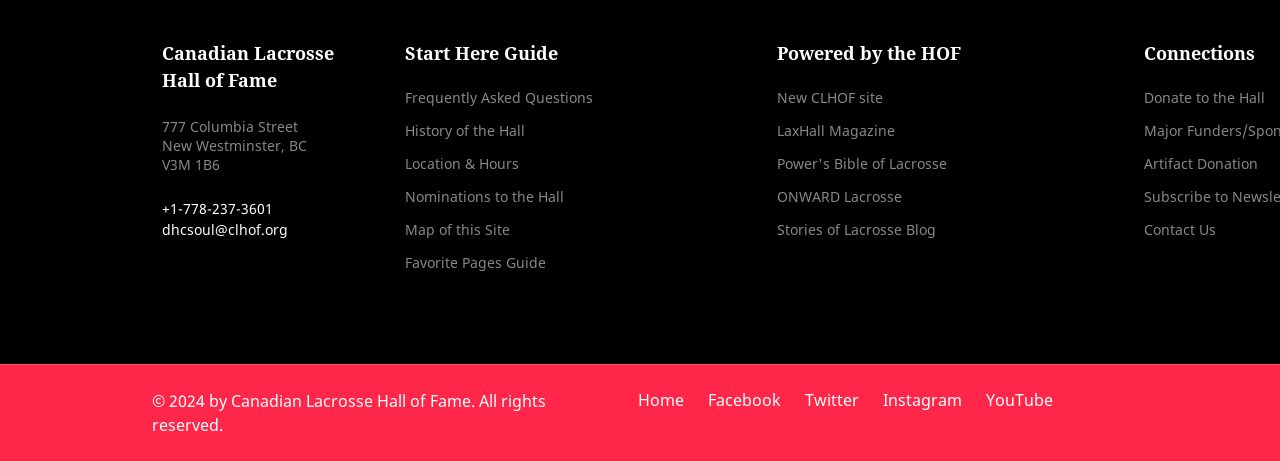Identify the bounding box coordinates necessary to click and complete the given instruction: "Visit the New CLHOF site".

[0.607, 0.19, 0.69, 0.232]